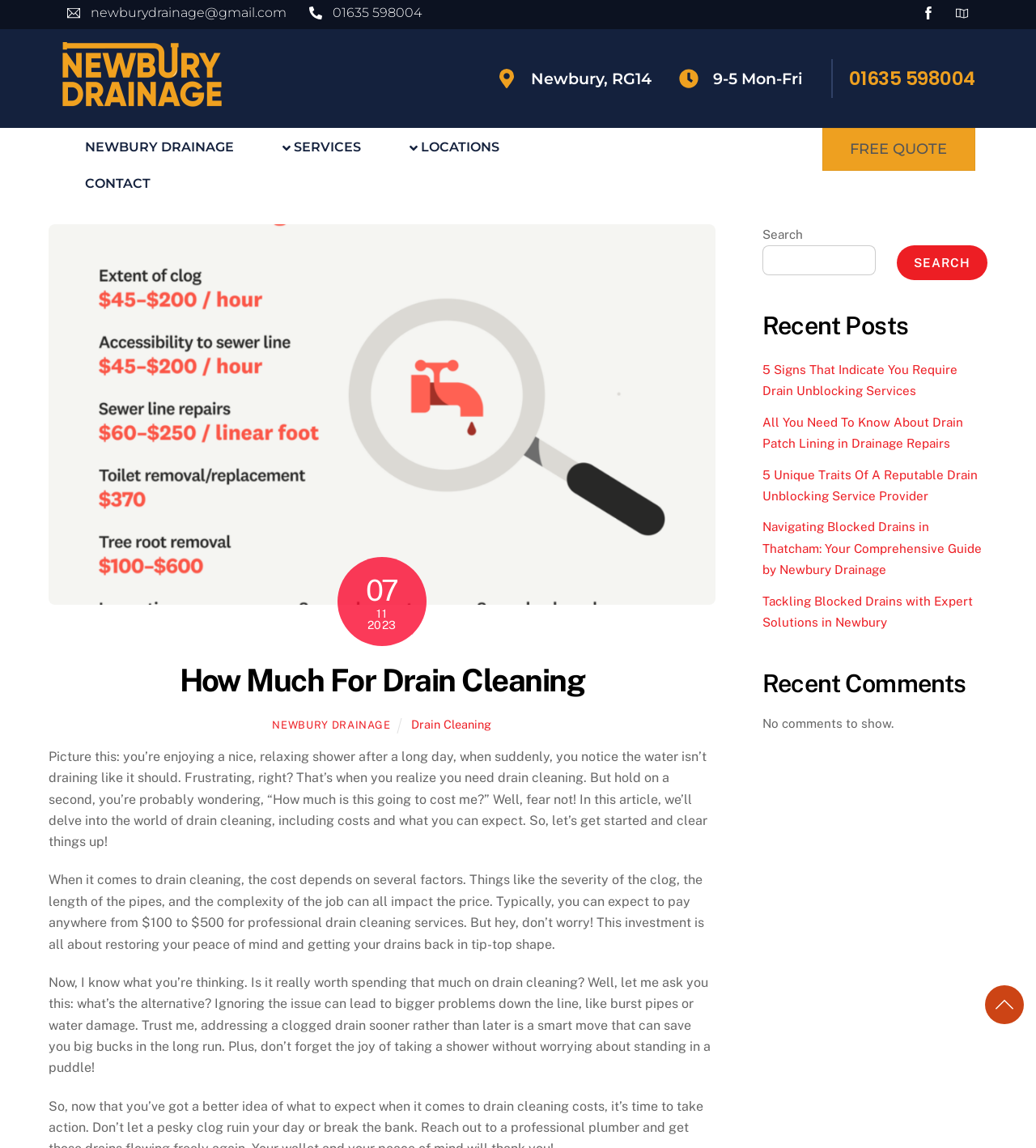Determine the bounding box coordinates of the clickable region to follow the instruction: "Get a free quote".

[0.794, 0.111, 0.941, 0.149]